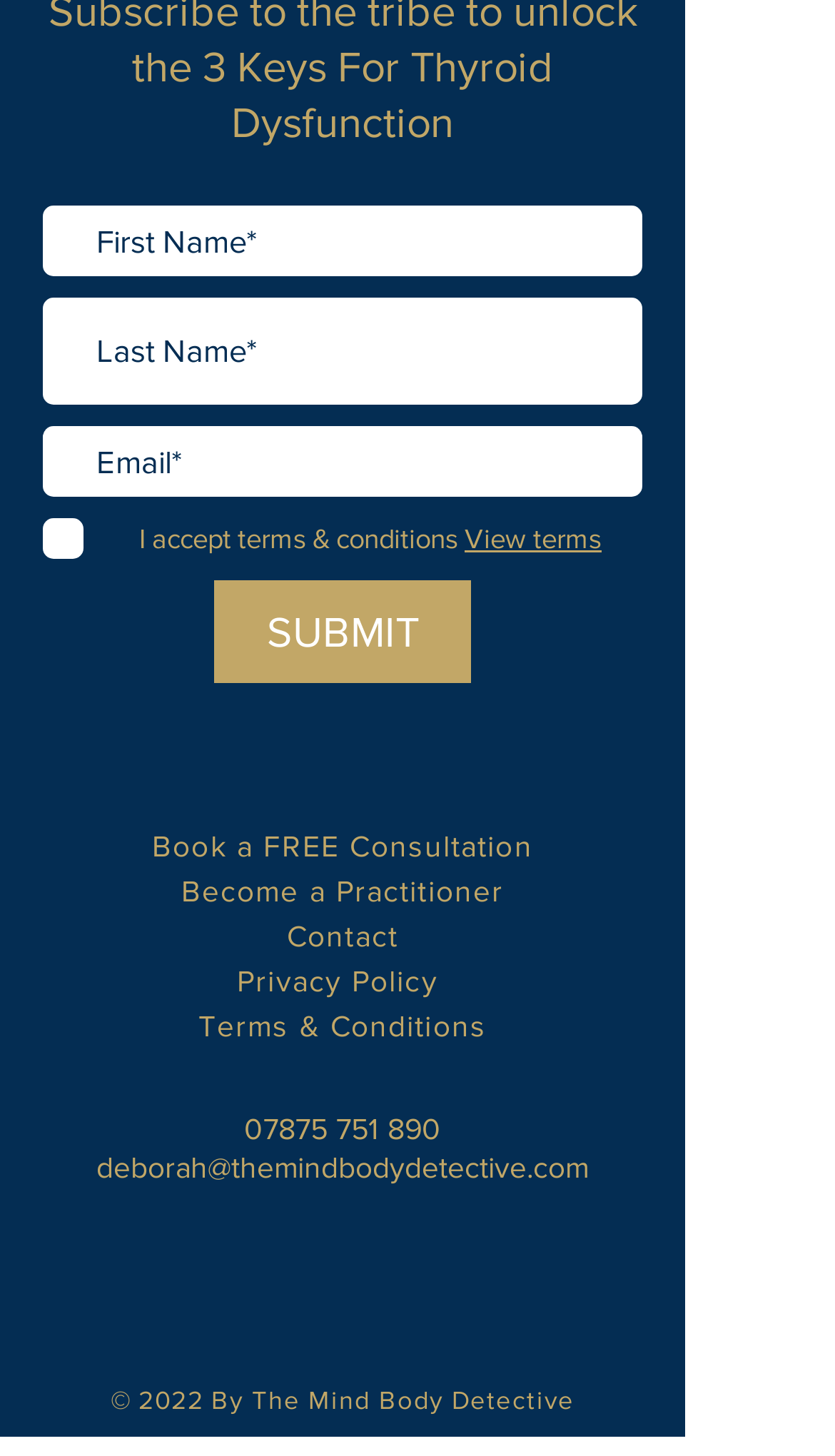Locate the bounding box coordinates of the element's region that should be clicked to carry out the following instruction: "Enter first name". The coordinates need to be four float numbers between 0 and 1, i.e., [left, top, right, bottom].

[0.051, 0.141, 0.769, 0.189]